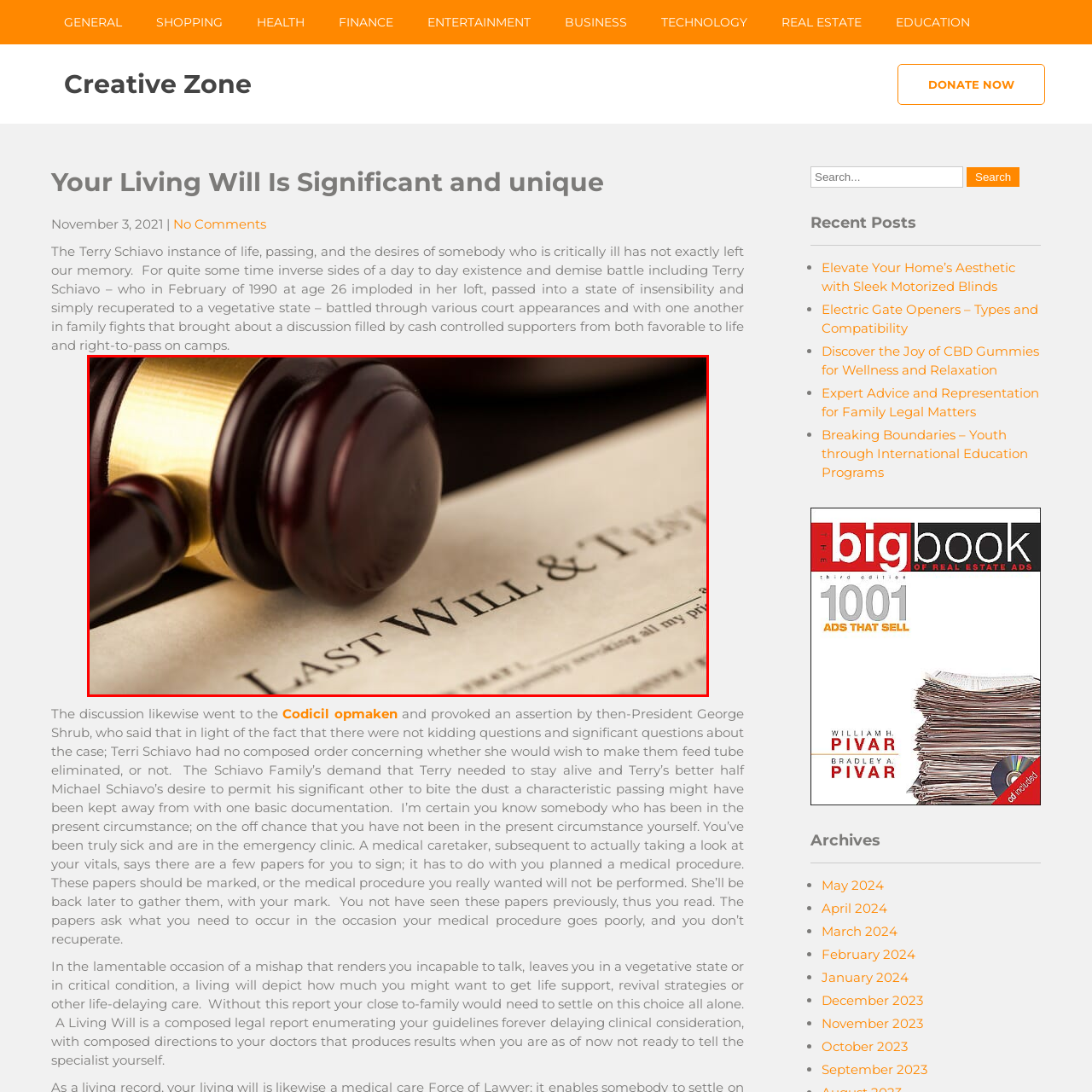What is the title of the document?
Carefully examine the image within the red bounding box and provide a comprehensive answer based on what you observe.

The document in the image has a title, which is 'LAST WILL & TESTAMENT', indicating that it is a legal document related to end-of-life planning and asset distribution.